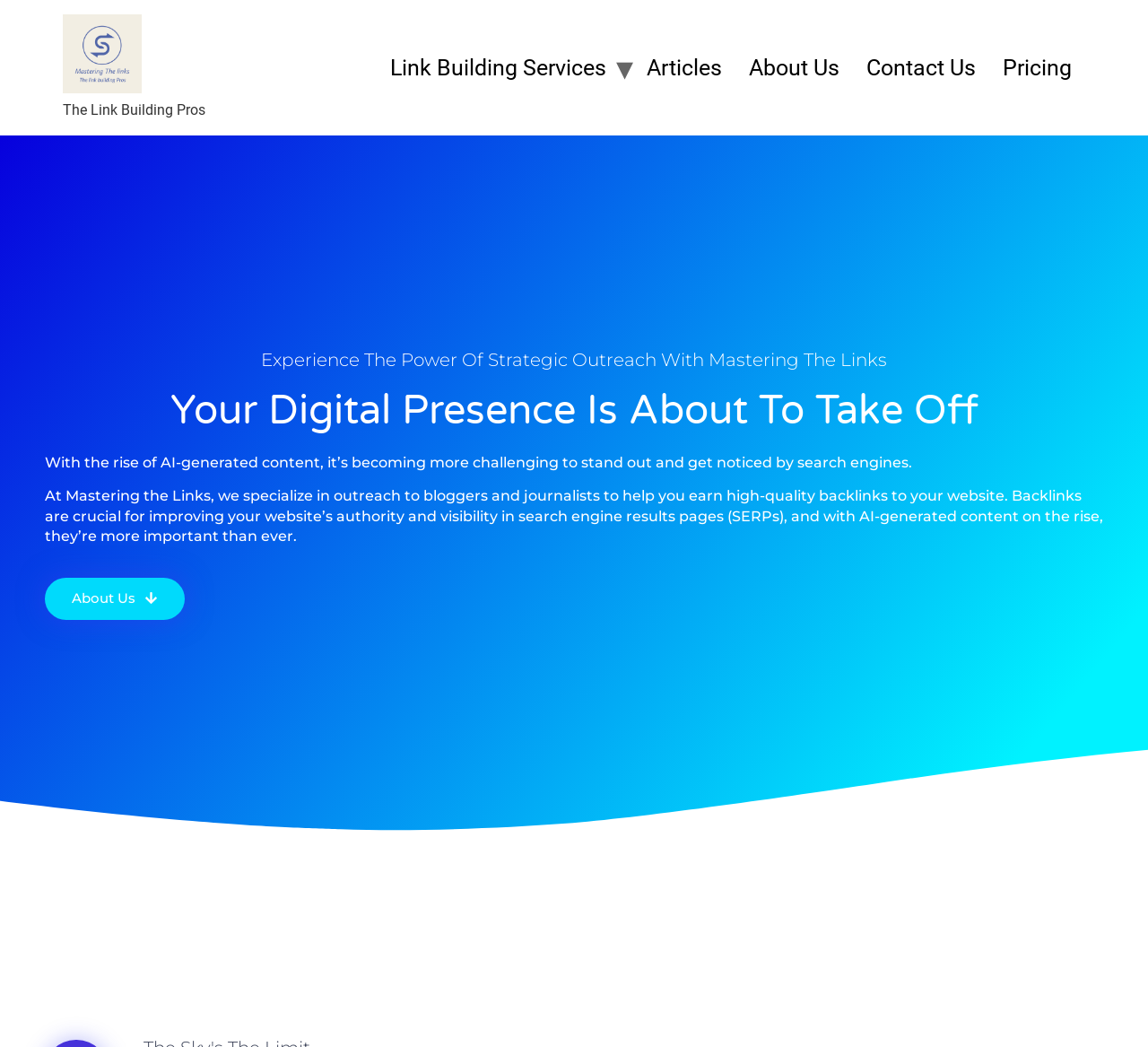What is the challenge mentioned on the webpage?
Please answer the question as detailed as possible based on the image.

I found a sentence of text that mentions a challenge. It states that with the rise of AI-generated content, it's becoming more challenging to stand out and get noticed by search engines. This suggests that the challenge mentioned on the webpage is standing out with AI-generated content.